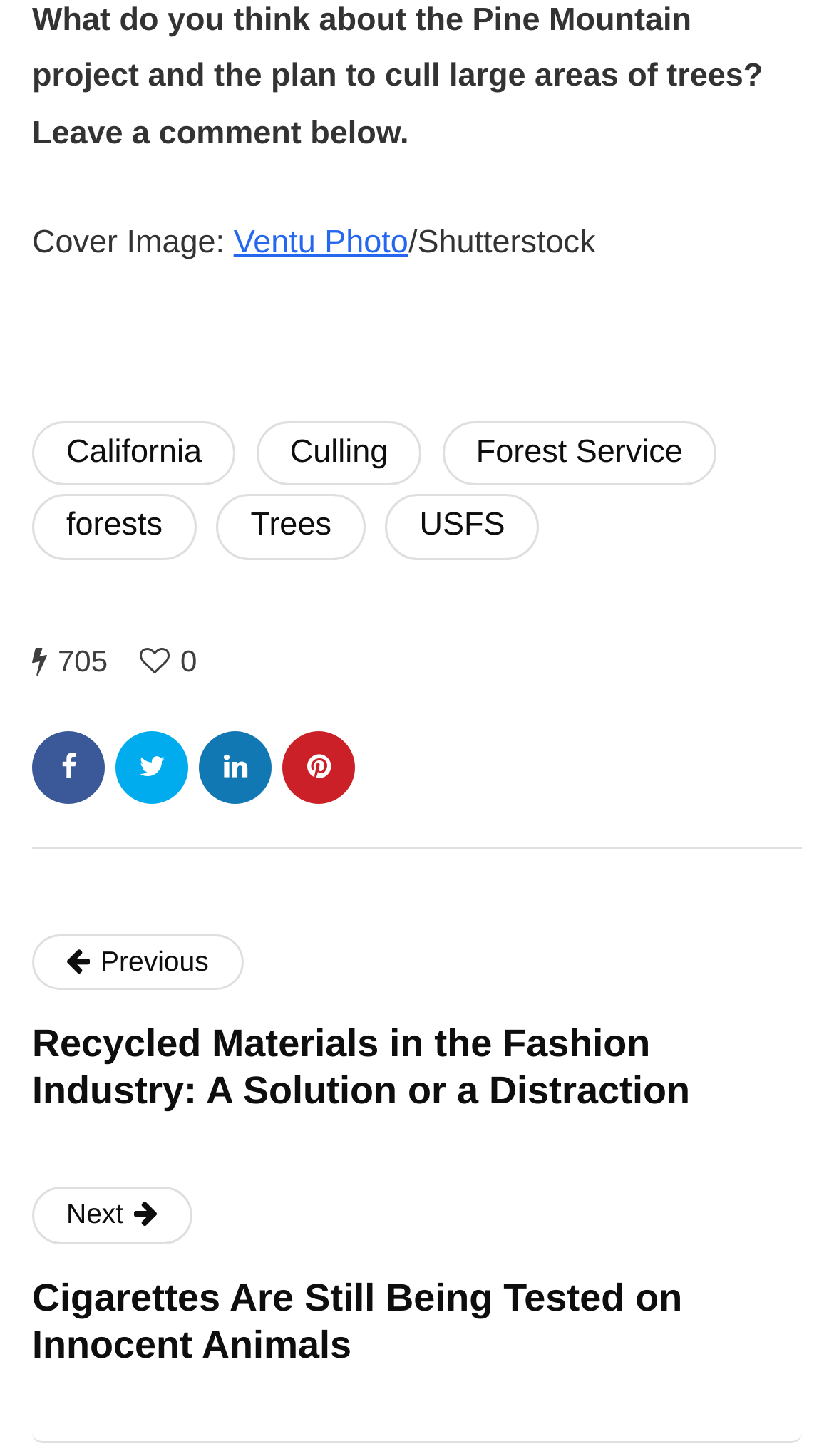What is the topic of discussion on this webpage?
Based on the screenshot, provide your answer in one word or phrase.

Pine Mountain project